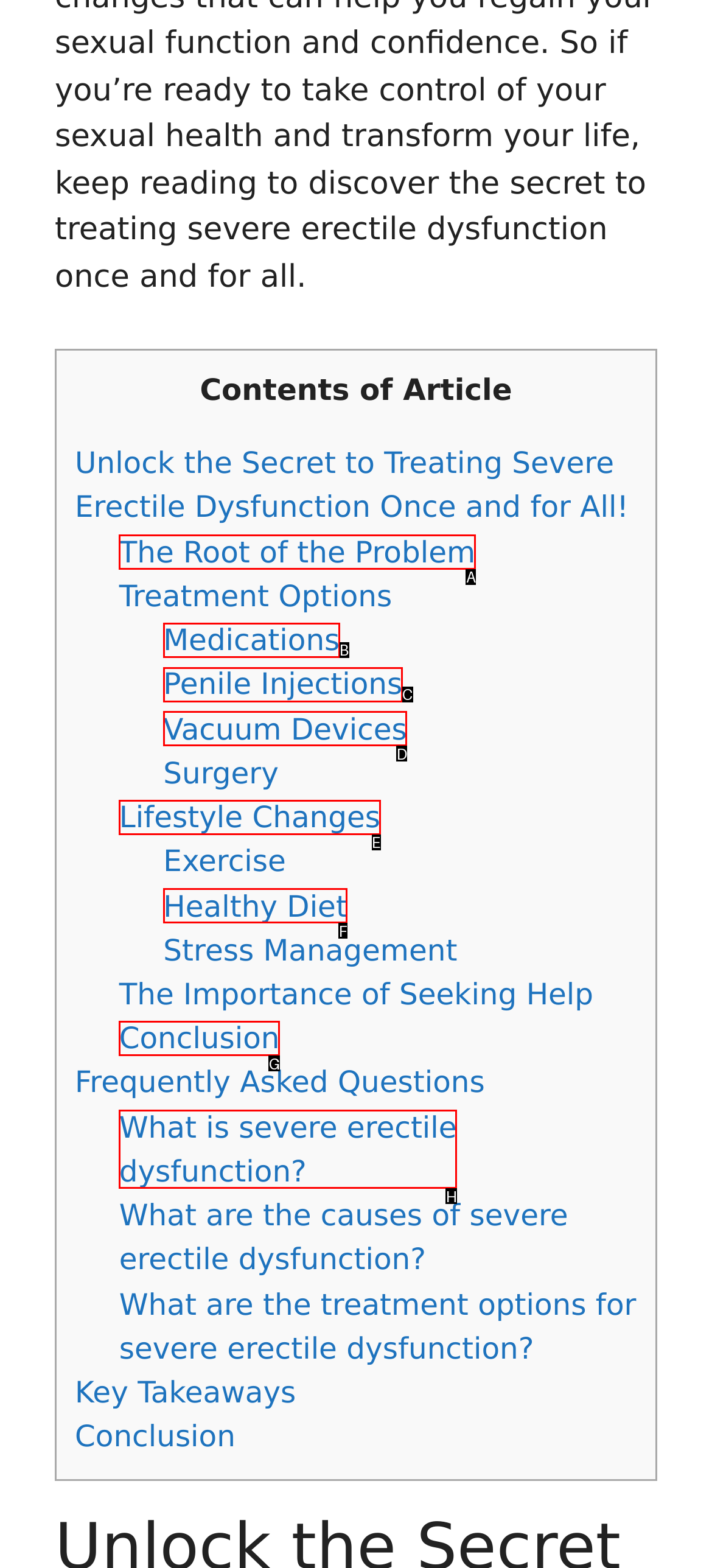Choose the UI element you need to click to carry out the task: Learn about the root of the problem.
Respond with the corresponding option's letter.

A